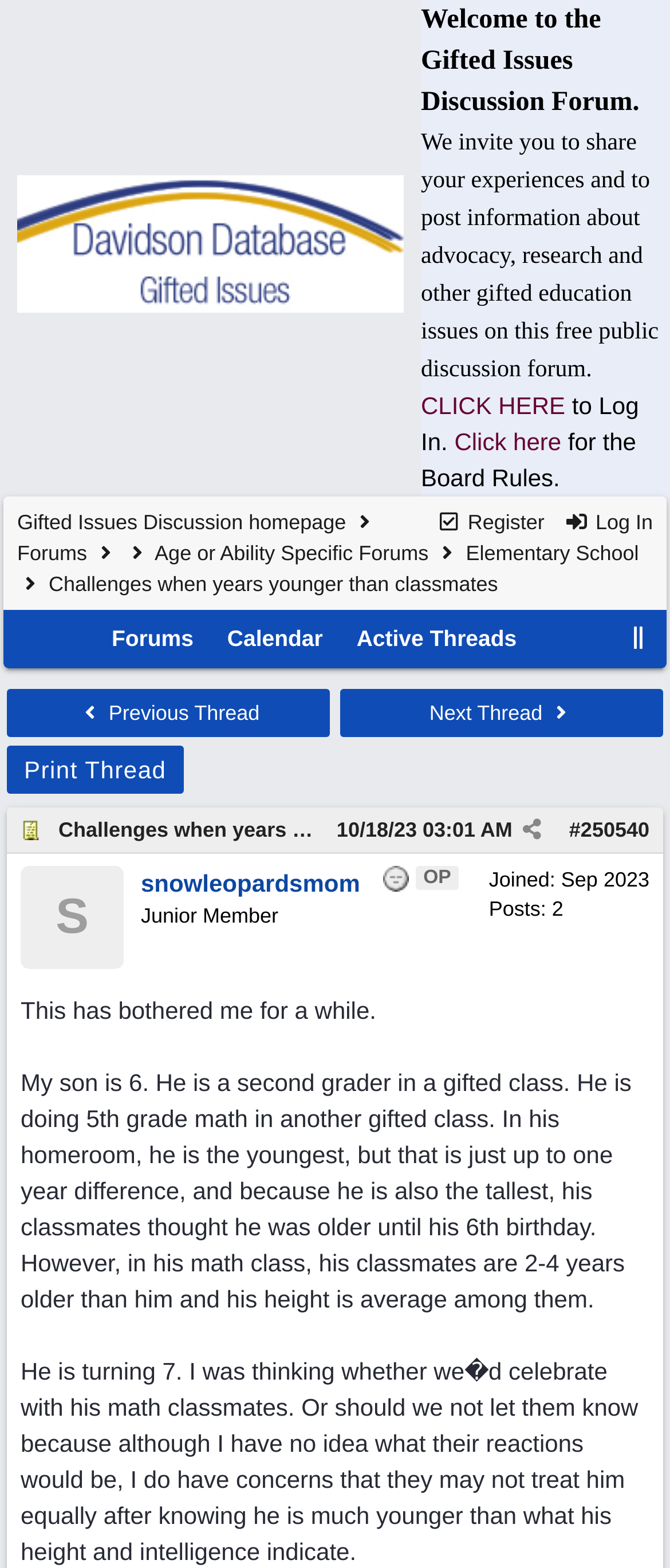Please provide the bounding box coordinates for the element that needs to be clicked to perform the instruction: "view privacy policy". The coordinates must consist of four float numbers between 0 and 1, formatted as [left, top, right, bottom].

None